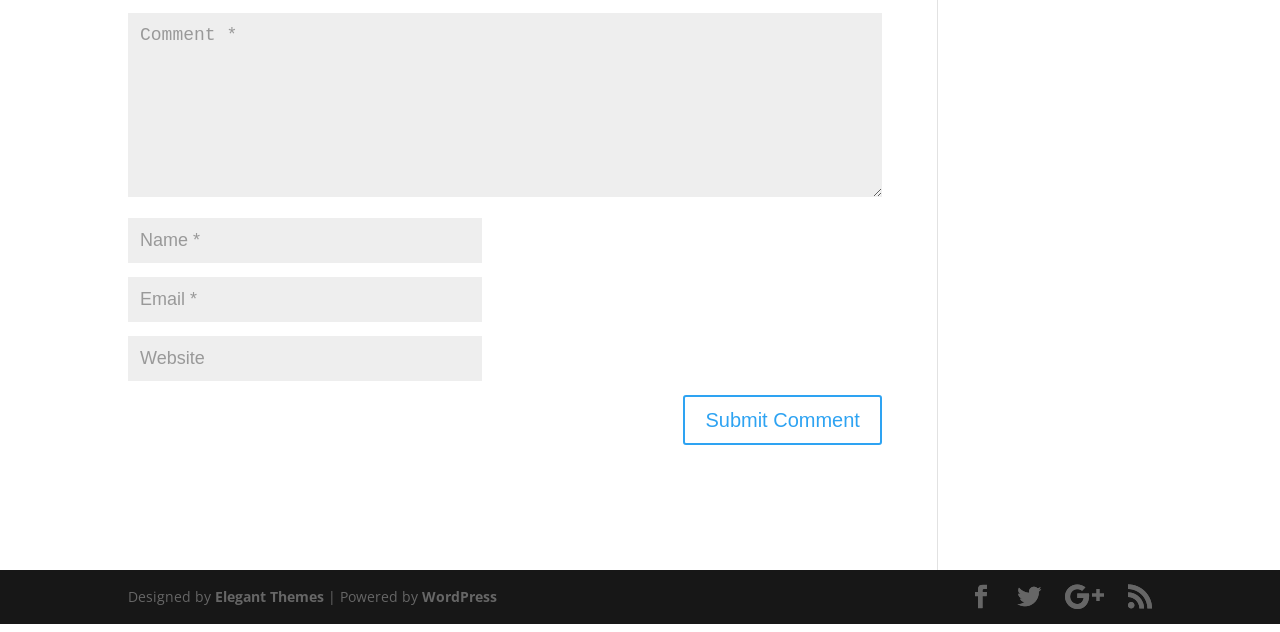How many social media links are at the bottom of the page?
Please use the image to provide a one-word or short phrase answer.

4